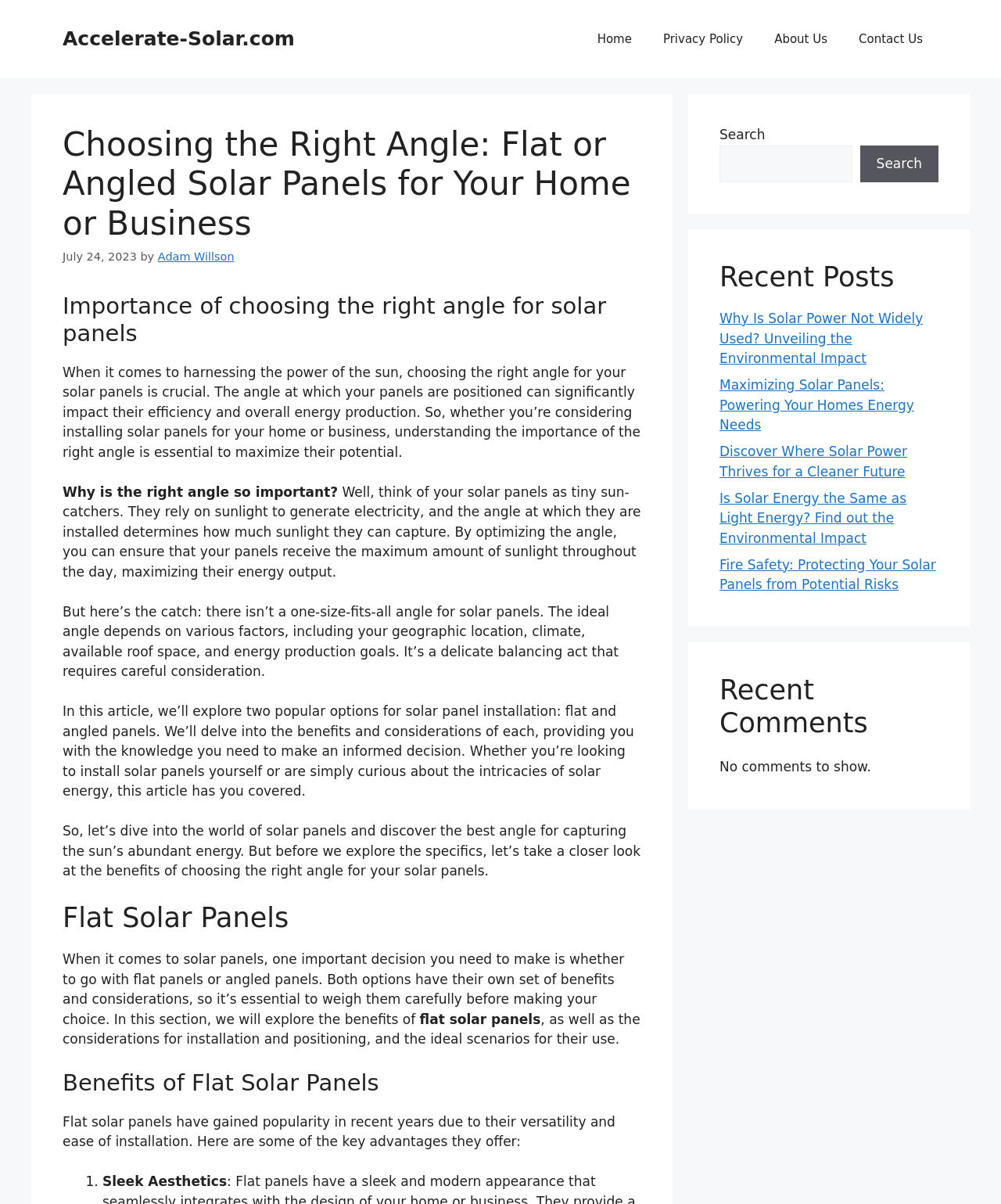Provide the bounding box coordinates for the area that should be clicked to complete the instruction: "Click on Sign in".

None